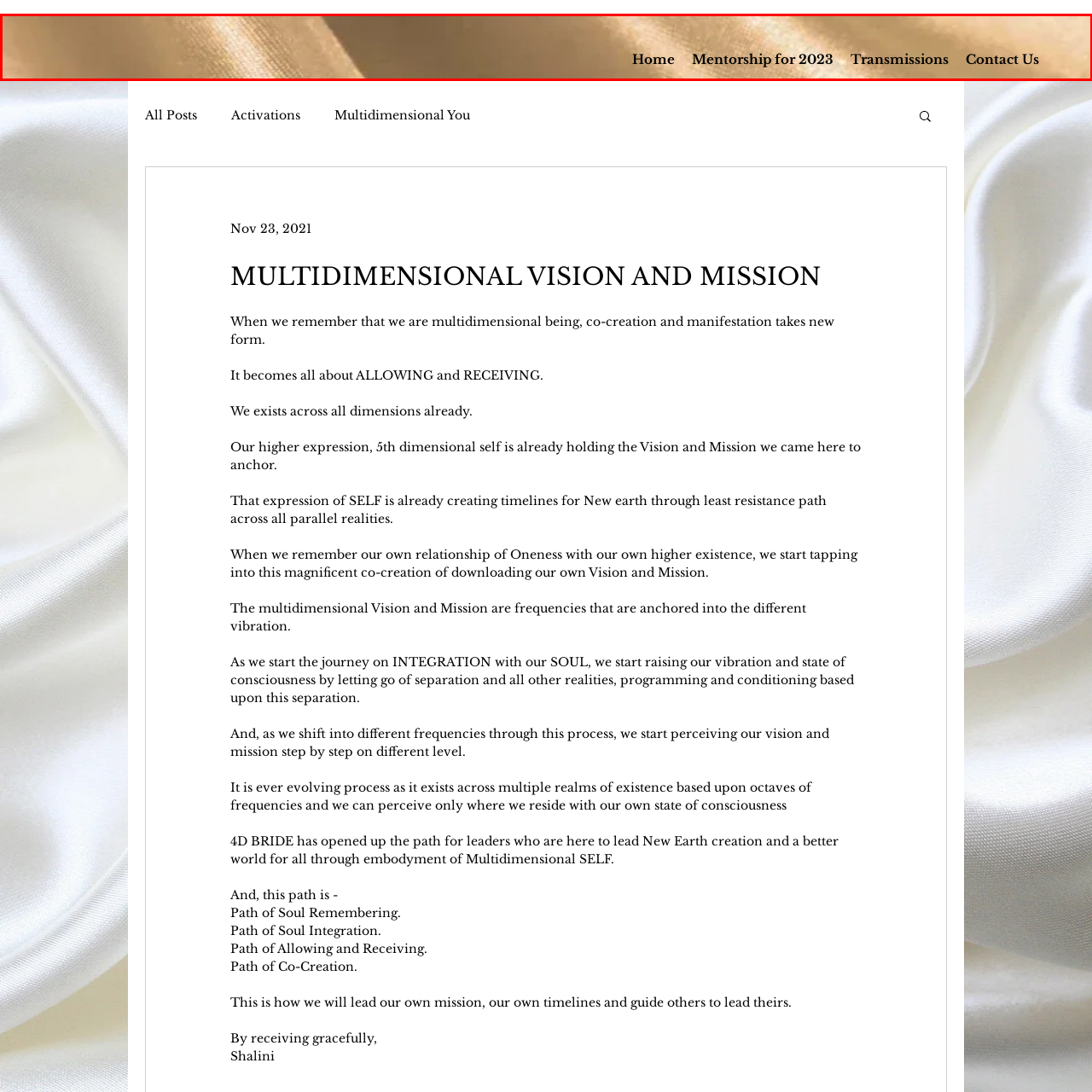Focus on the area marked by the red box, What is the purpose of the navigation bar design? 
Answer briefly using a single word or phrase.

To enhance user experience